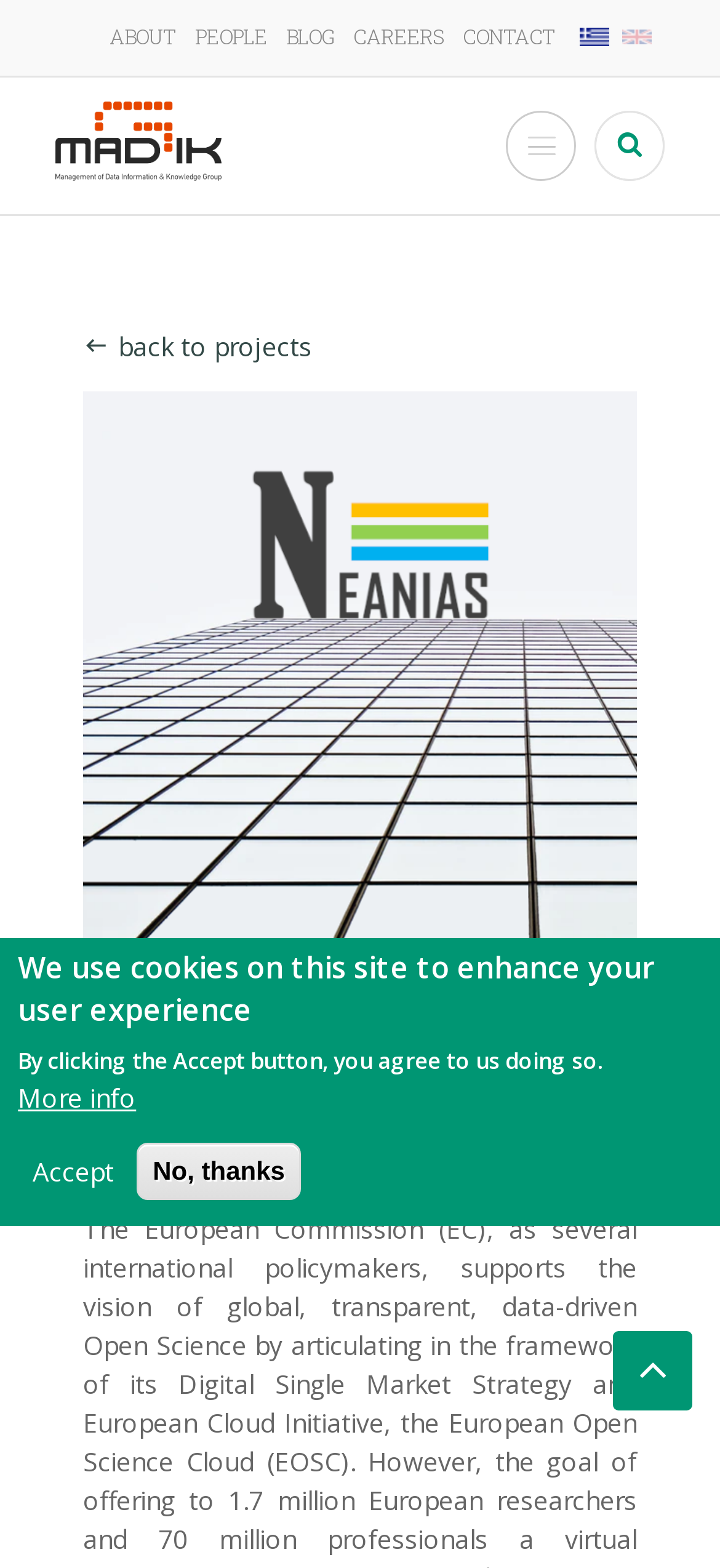Determine the bounding box coordinates of the clickable region to follow the instruction: "Search for something".

[0.828, 0.071, 0.982, 0.114]